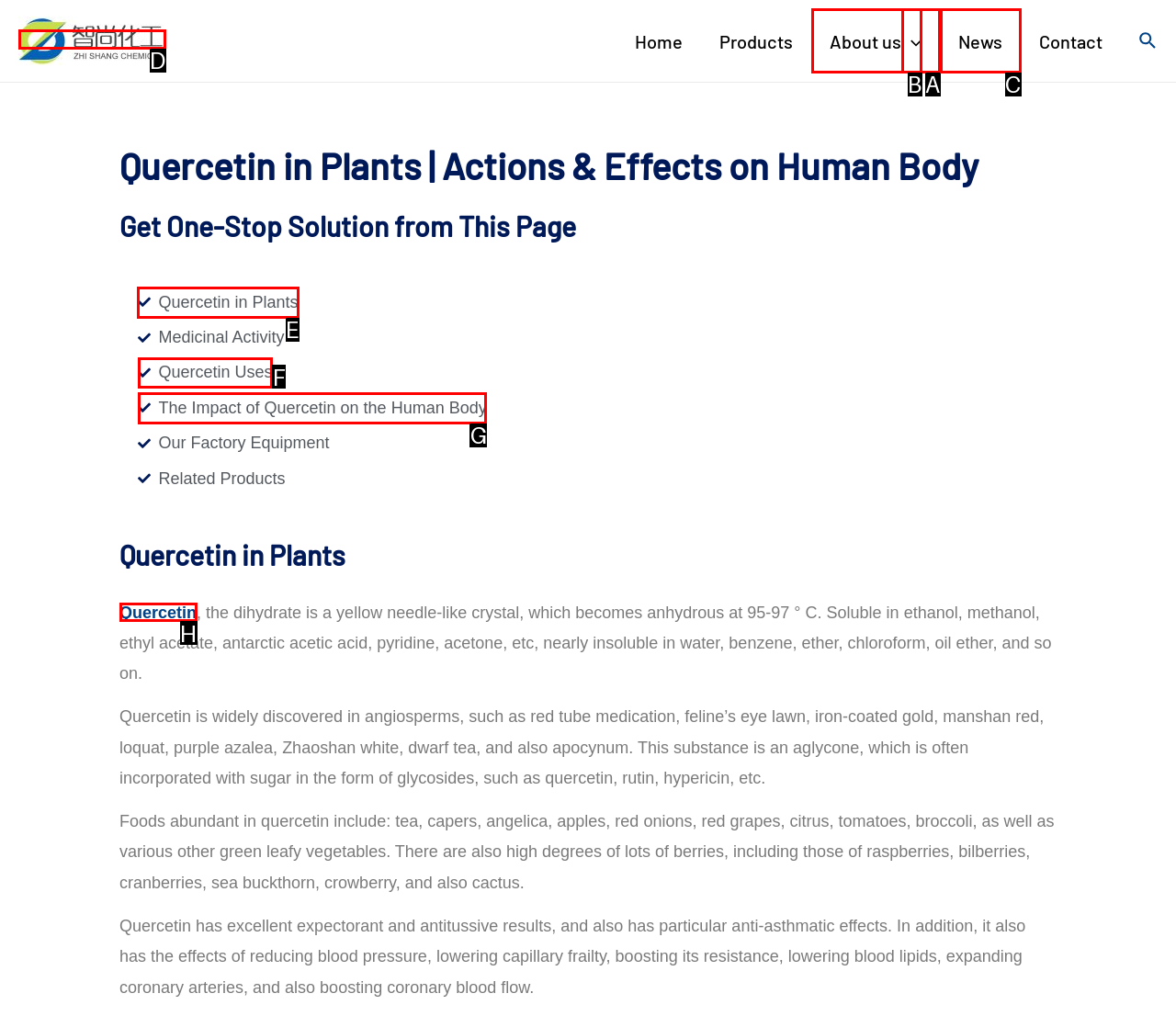Indicate the letter of the UI element that should be clicked to accomplish the task: Learn about Quercetin in Plants. Answer with the letter only.

E